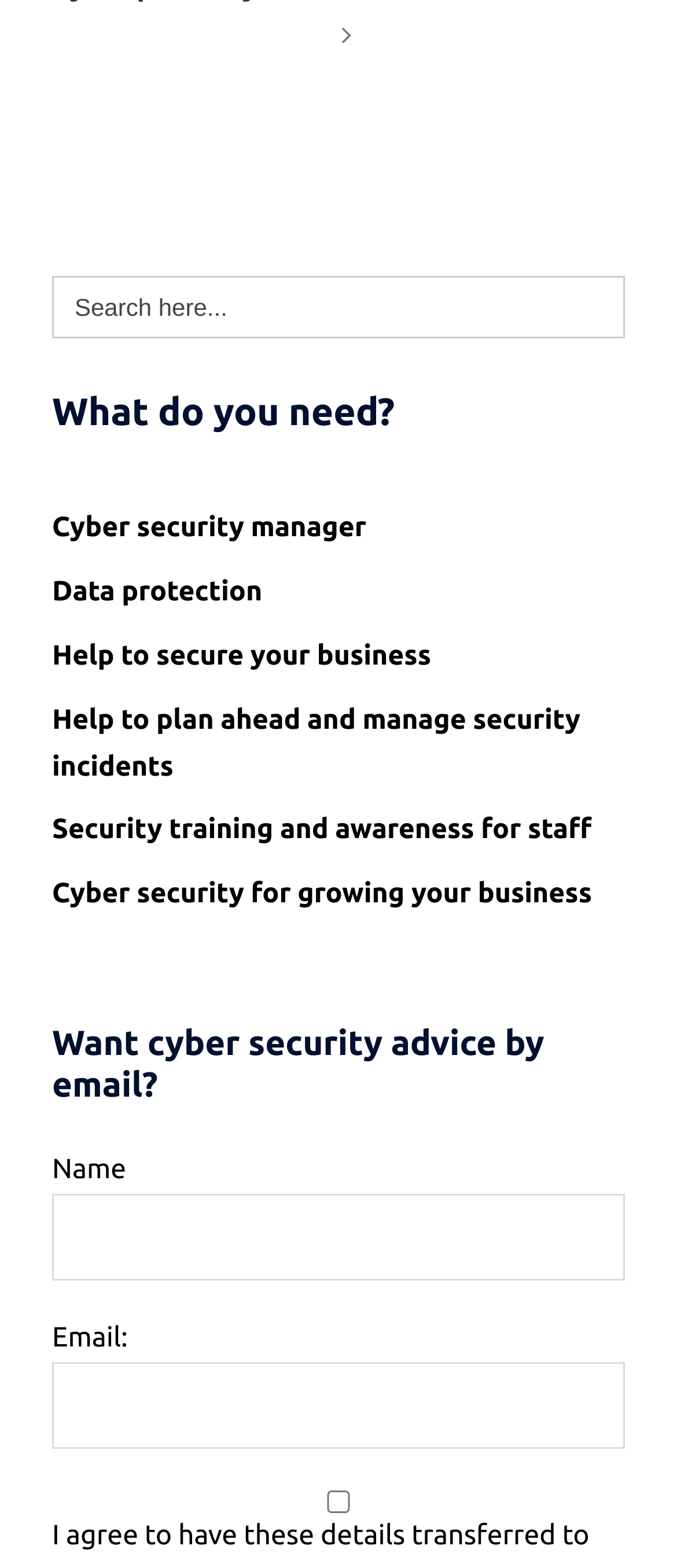Determine the bounding box coordinates of the clickable area required to perform the following instruction: "Subscribe to the newsletter". The coordinates should be represented as four float numbers between 0 and 1: [left, top, right, bottom].

[0.077, 0.95, 0.923, 0.965]